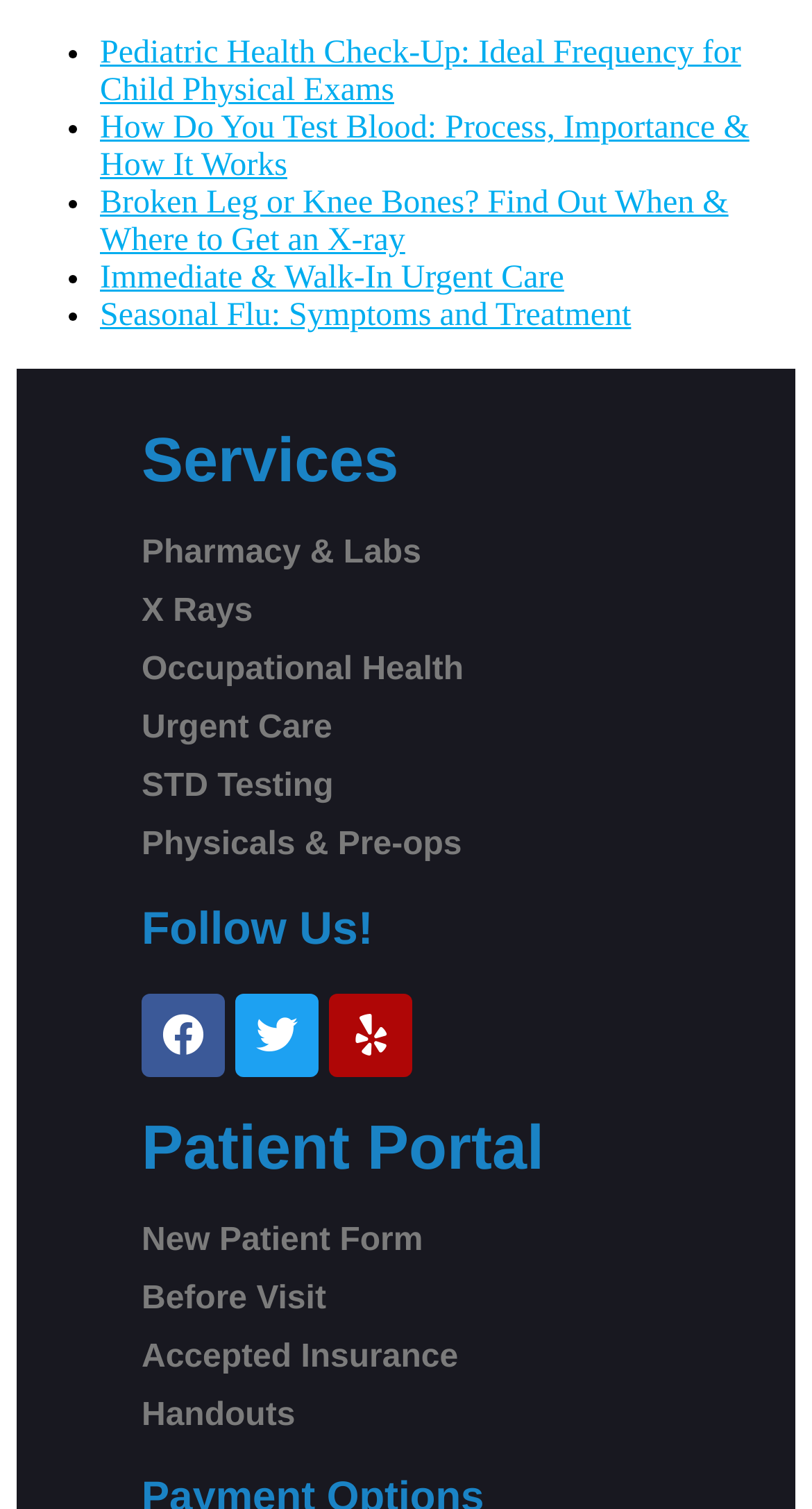Based on the description "Accepted Insurance", find the bounding box of the specified UI element.

[0.174, 0.888, 0.826, 0.913]